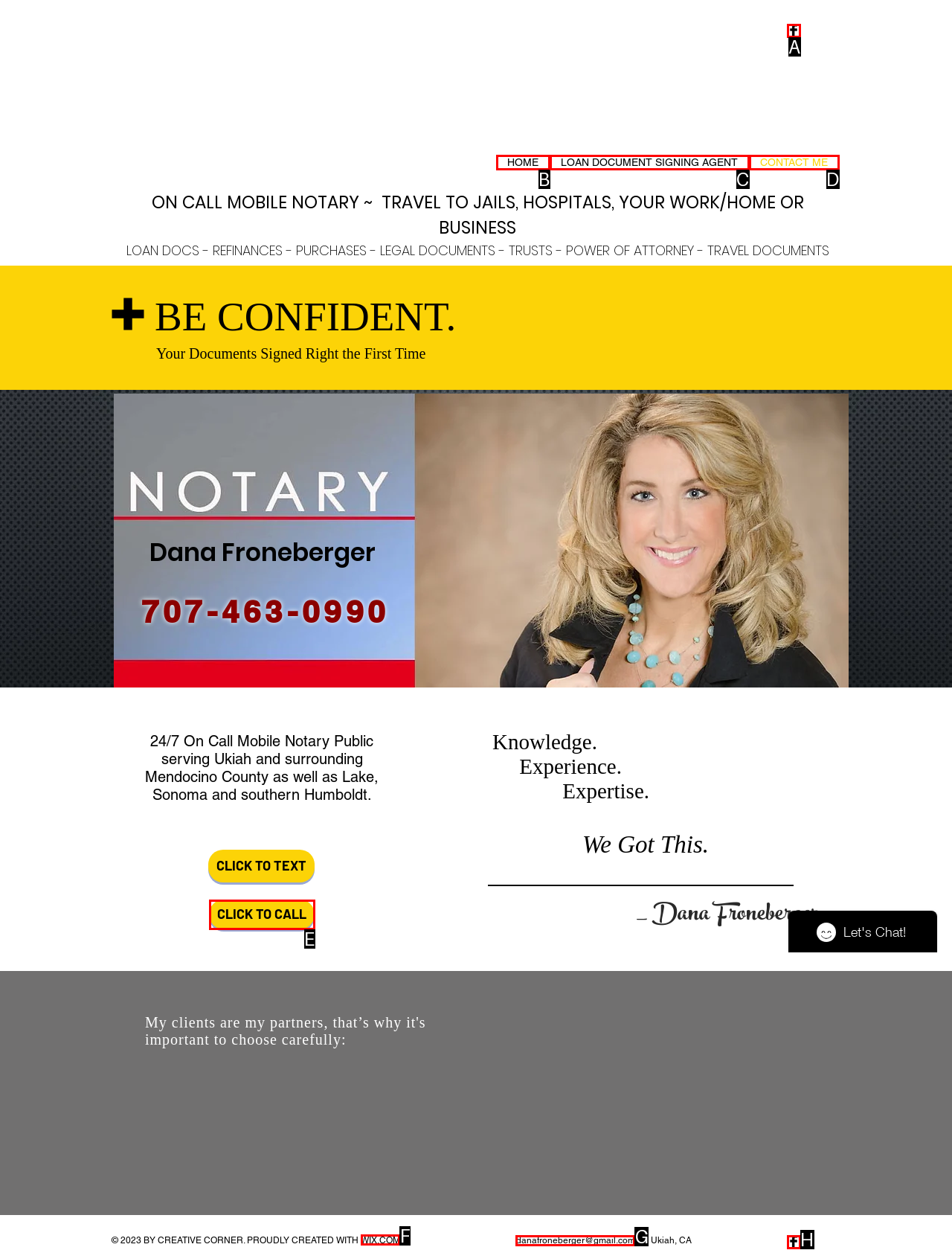Select the UI element that should be clicked to execute the following task: Click the WIX.COM link
Provide the letter of the correct choice from the given options.

F